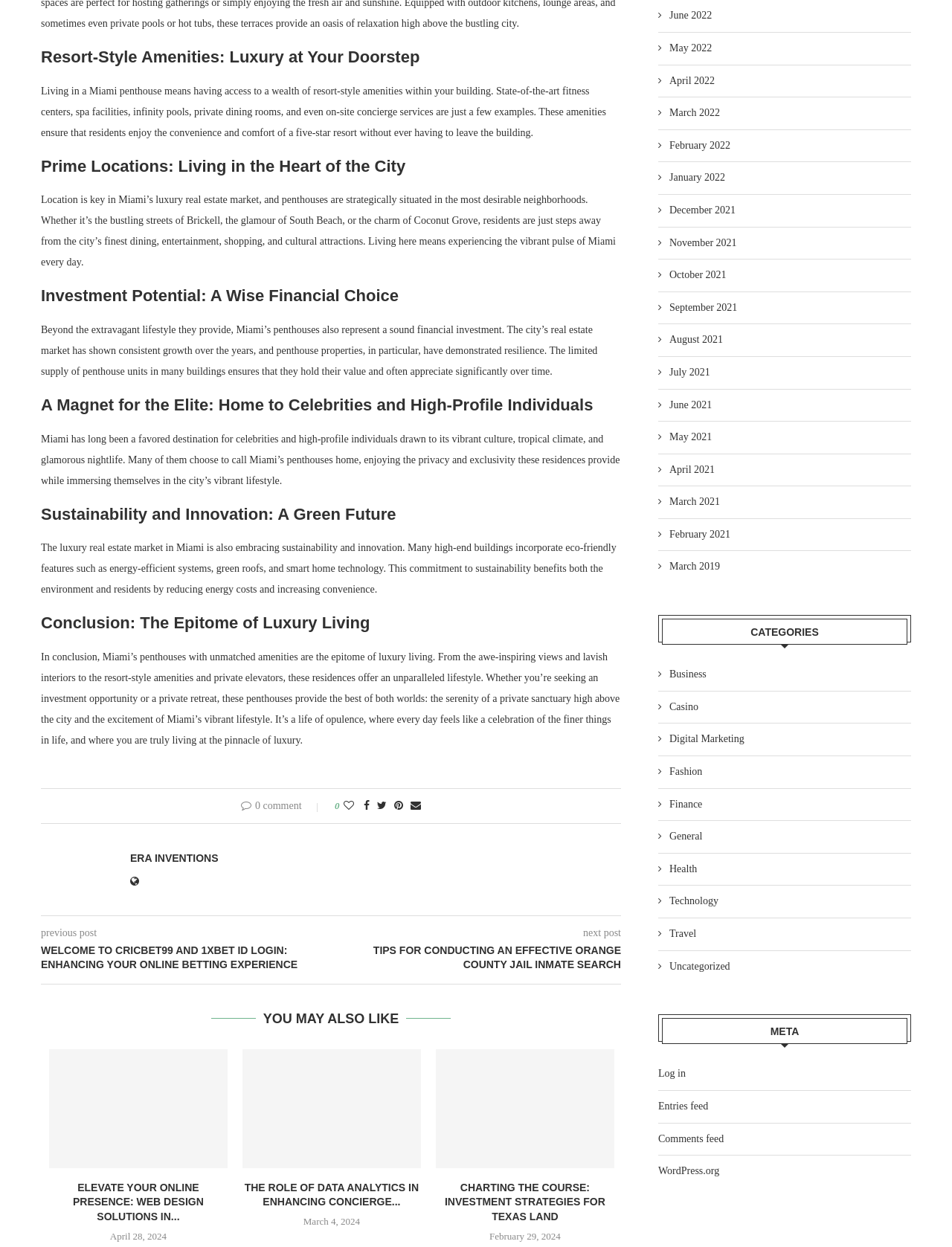What is the location of the penthouses being described? Refer to the image and provide a one-word or short phrase answer.

Miami